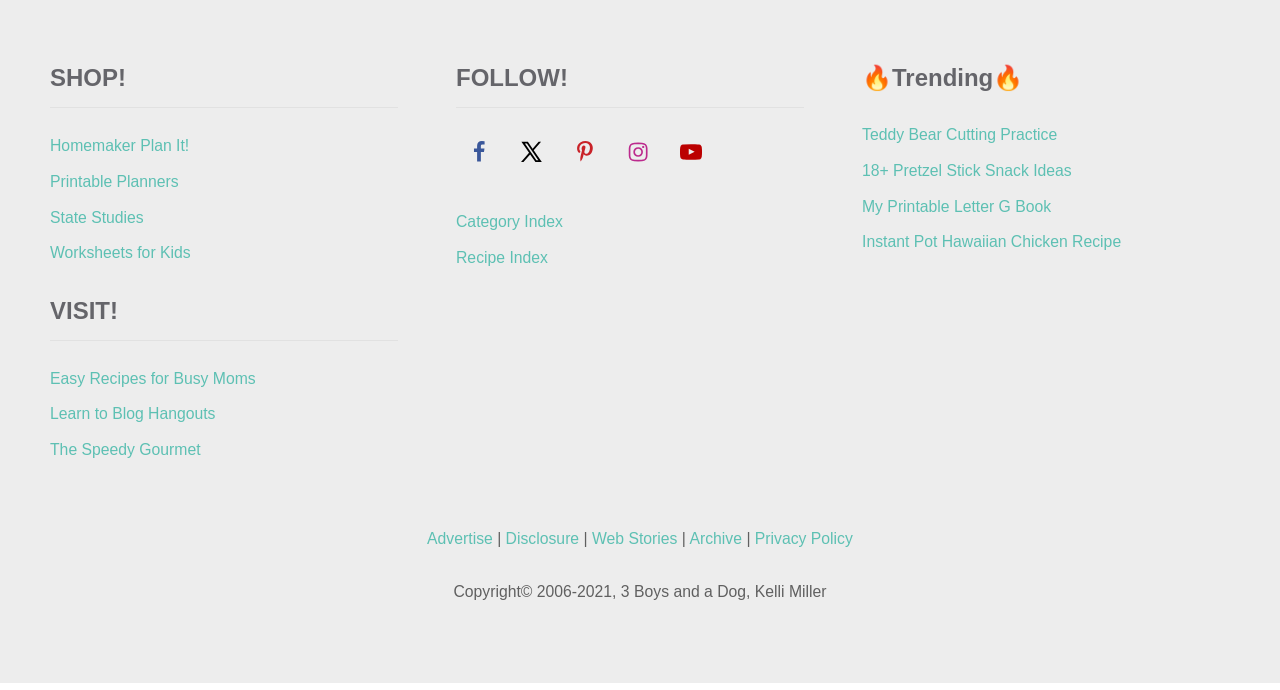Show the bounding box coordinates of the region that should be clicked to follow the instruction: "Read the 'Disclosure' page."

[0.395, 0.768, 0.452, 0.792]